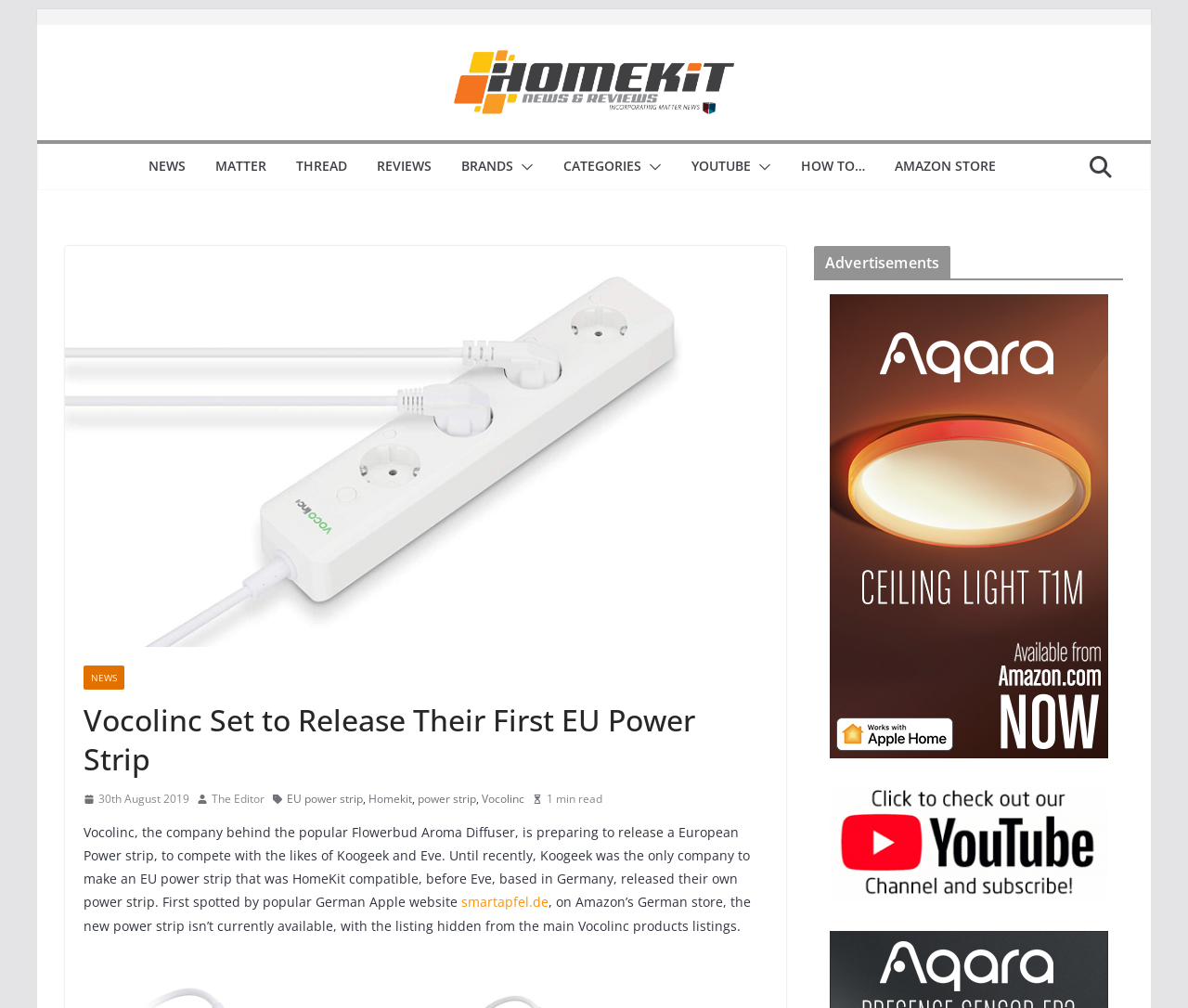What is the name of the German Apple website that first spotted the new power strip?
Please describe in detail the information shown in the image to answer the question.

The webpage mentions that the new power strip was first spotted by popular German Apple website smartapfel.de, which suggests that smartapfel.de is a well-known website in the German Apple community.